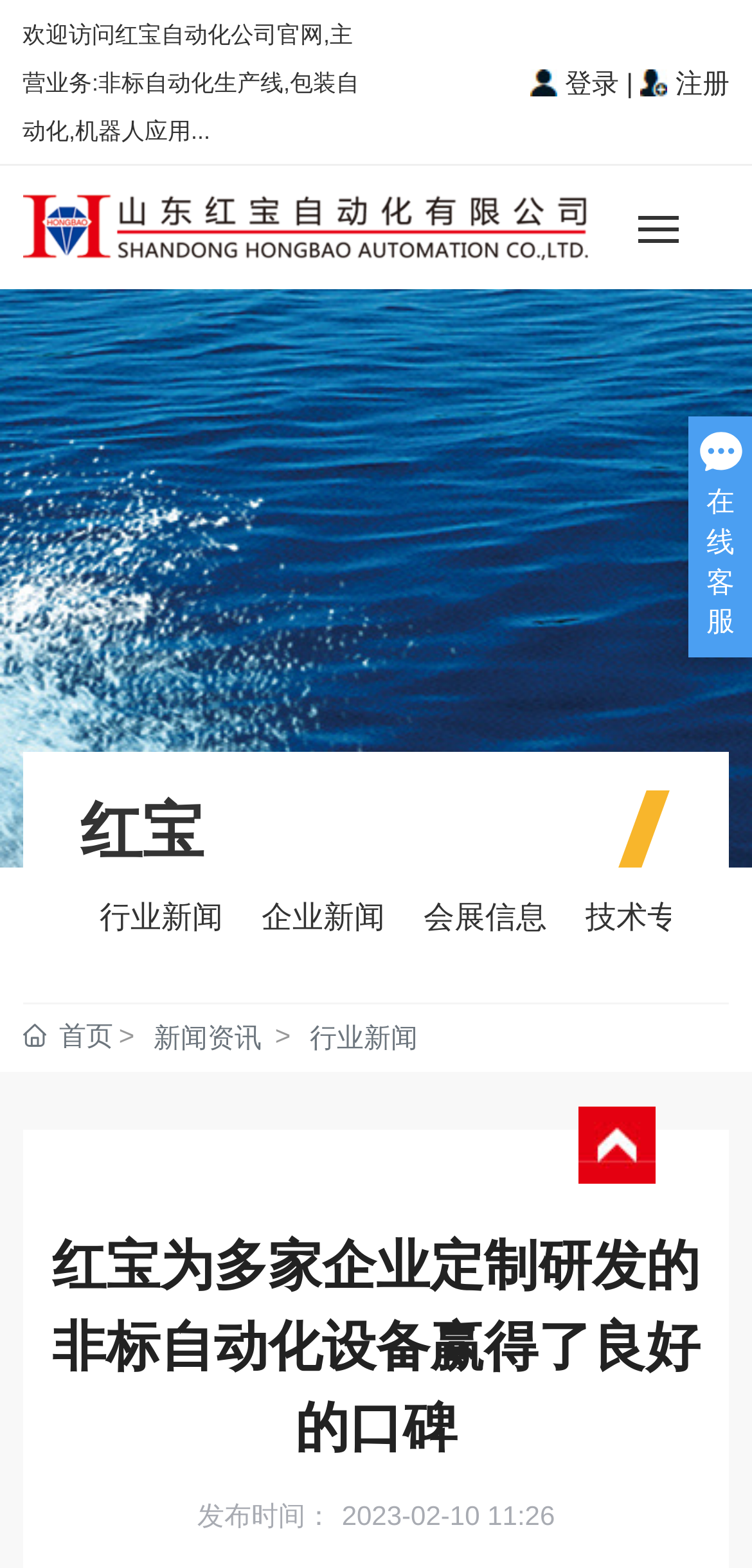Please find the bounding box coordinates for the clickable element needed to perform this instruction: "Visit the company homepage".

[0.03, 0.134, 0.782, 0.153]